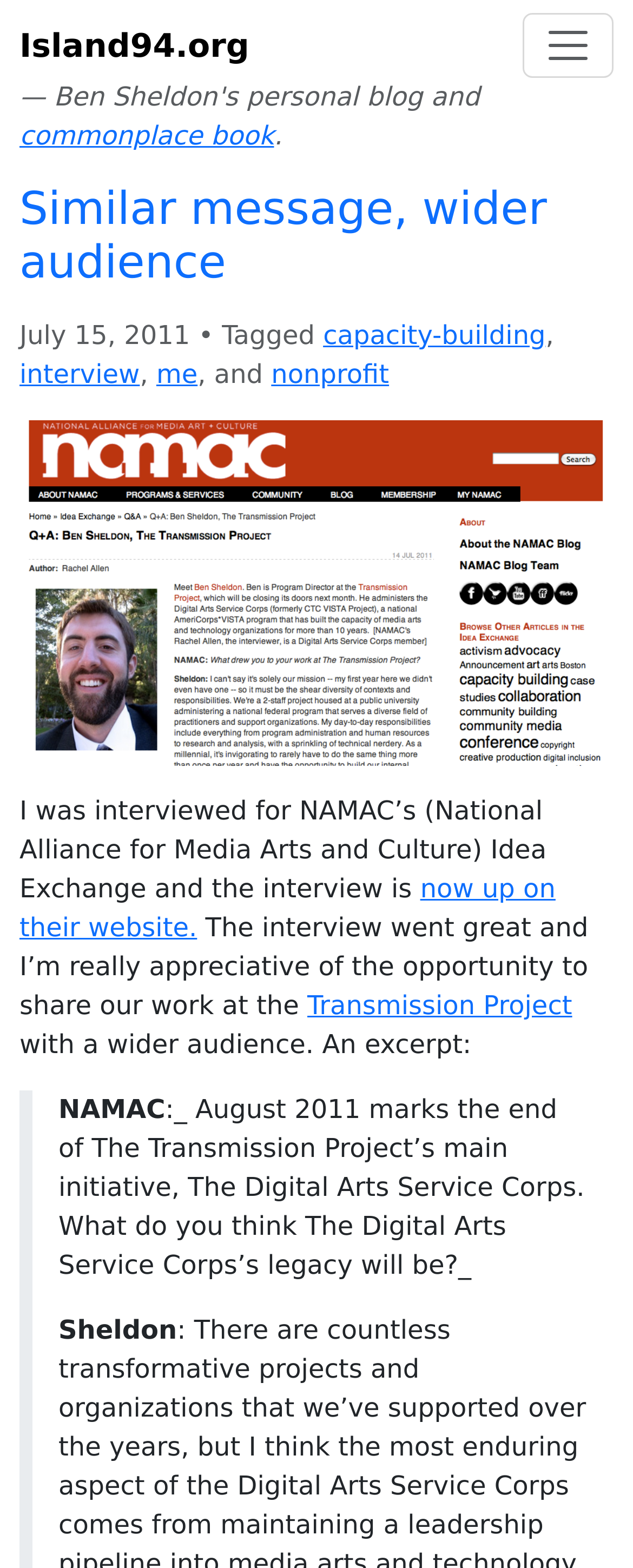What is the name of the organization that interviewed the author?
Provide a detailed answer to the question using information from the image.

I found the answer by looking at the text content of the webpage, specifically the sentence 'I was interviewed for NAMAC’s (National Alliance for Media Arts and Culture) Idea Exchange and the interview is now up on their website.' which mentions the organization's name as NAMAC.